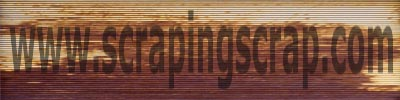What is the theme of the design?
Please give a detailed and elaborate explanation in response to the question.

The design's blend of colors and lines creates a dynamic and gritty aesthetic, which aligns with the themes of cycling and scraping, indicating that the website is related to these activities.